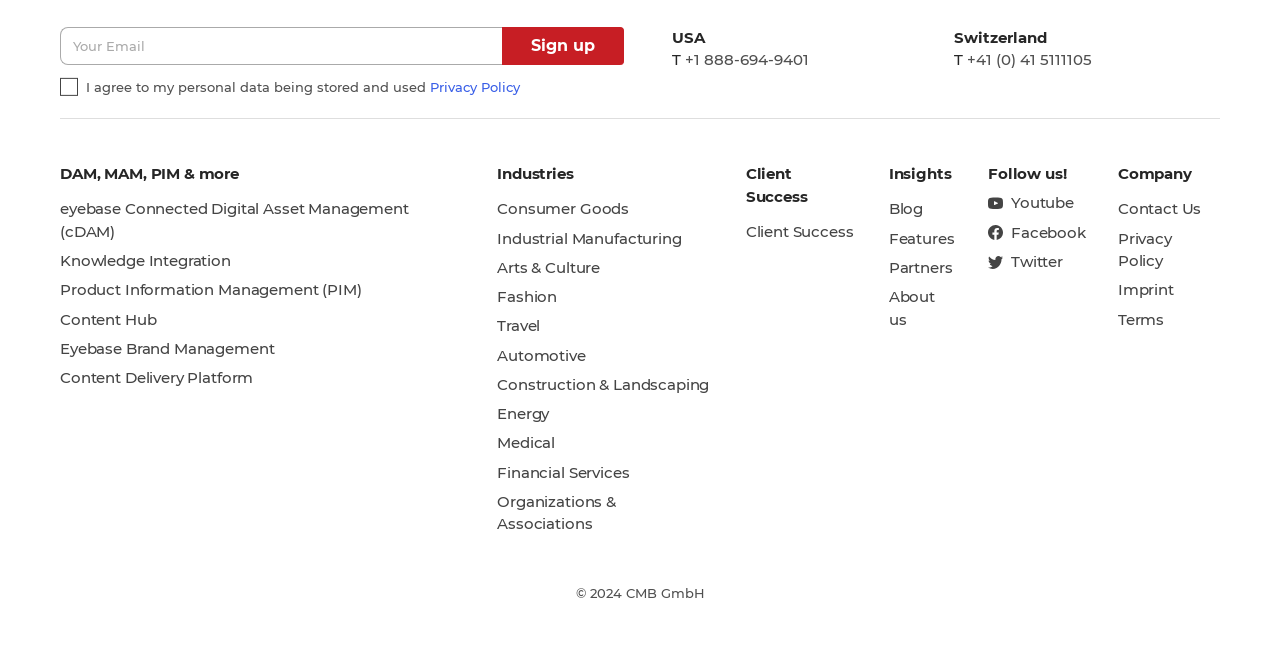Please locate the clickable area by providing the bounding box coordinates to follow this instruction: "Click the sign up button".

[0.392, 0.041, 0.488, 0.1]